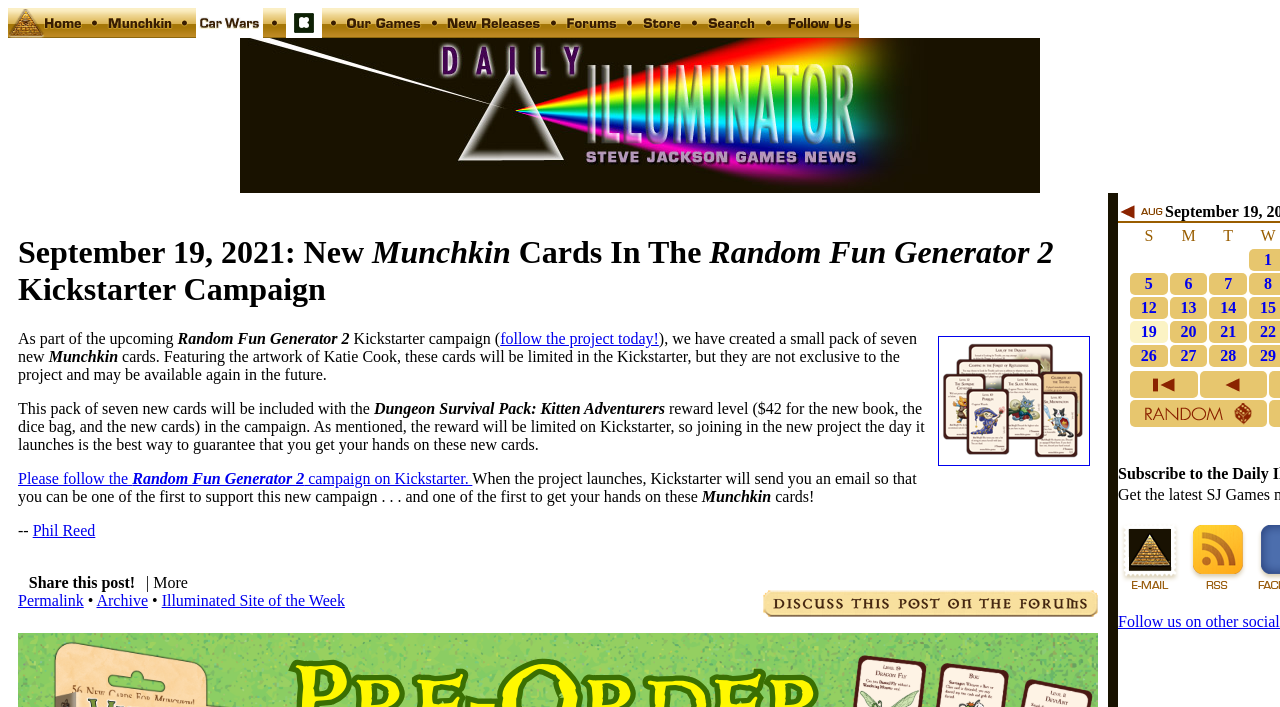Please find the bounding box coordinates for the clickable element needed to perform this instruction: "Click on Home".

[0.006, 0.034, 0.065, 0.058]